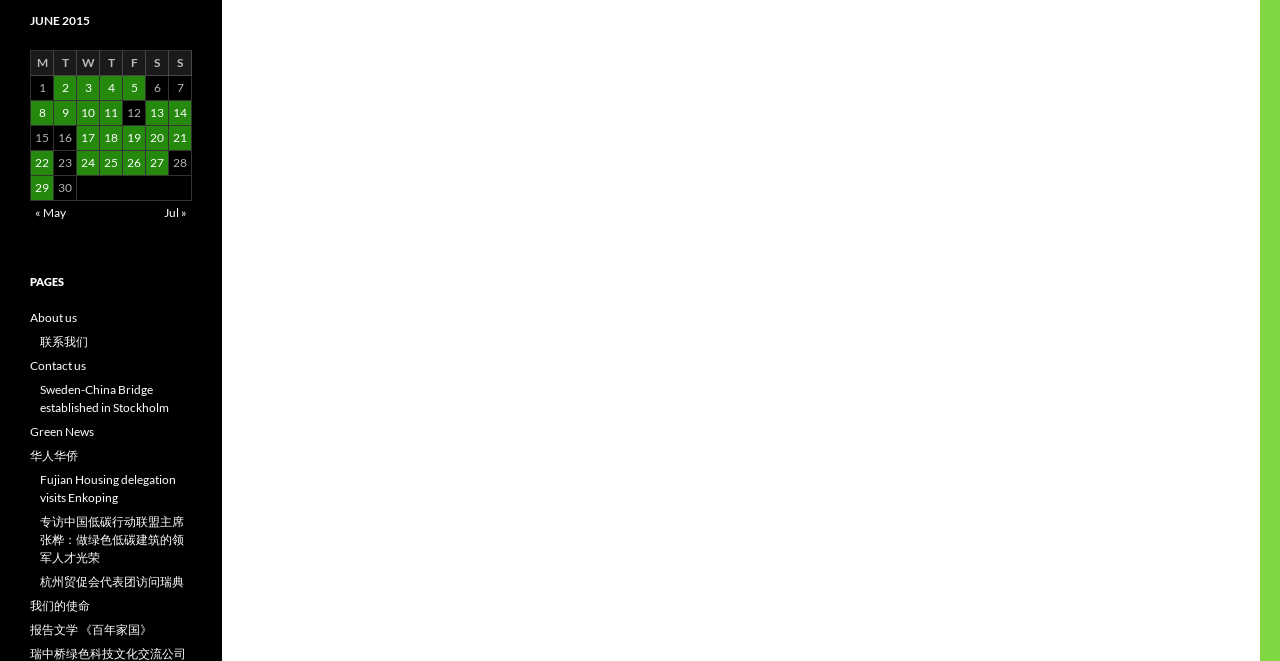Locate the bounding box coordinates of the area to click to fulfill this instruction: "View posts published on 2 June 2015". The bounding box should be presented as four float numbers between 0 and 1, in the order [left, top, right, bottom].

[0.042, 0.114, 0.059, 0.151]